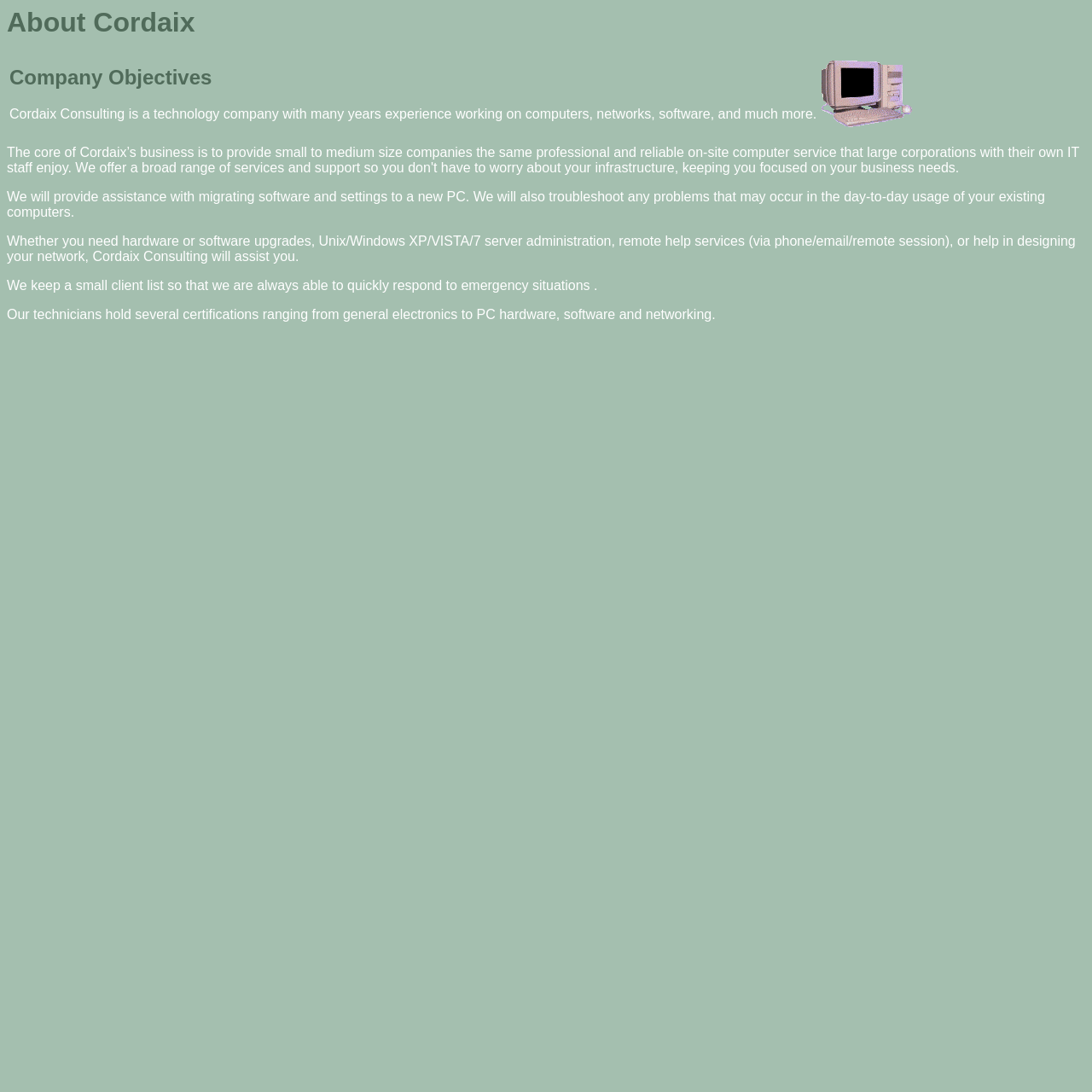Using the information in the image, give a detailed answer to the following question: What services does the company provide?

The company provides services such as migrating software and settings to a new PC, troubleshooting problems that may occur in the day-to-day usage of existing computers, hardware or software upgrades, Unix/Windows XP/VISTA/7 server administration, remote help services, and designing networks.